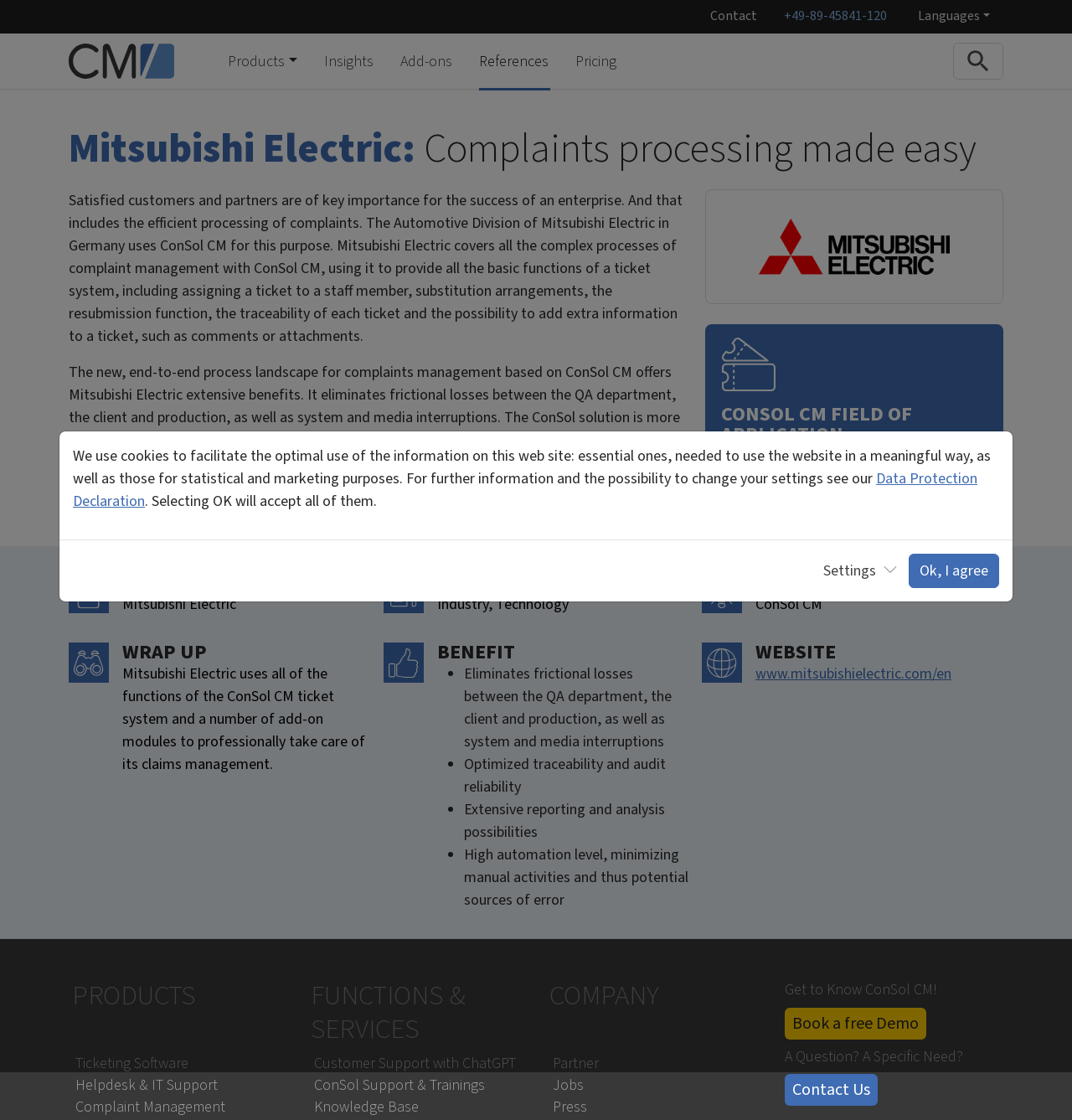Extract the main title from the webpage and generate its text.

Mitsubishi Electric: Complaints processing made easy